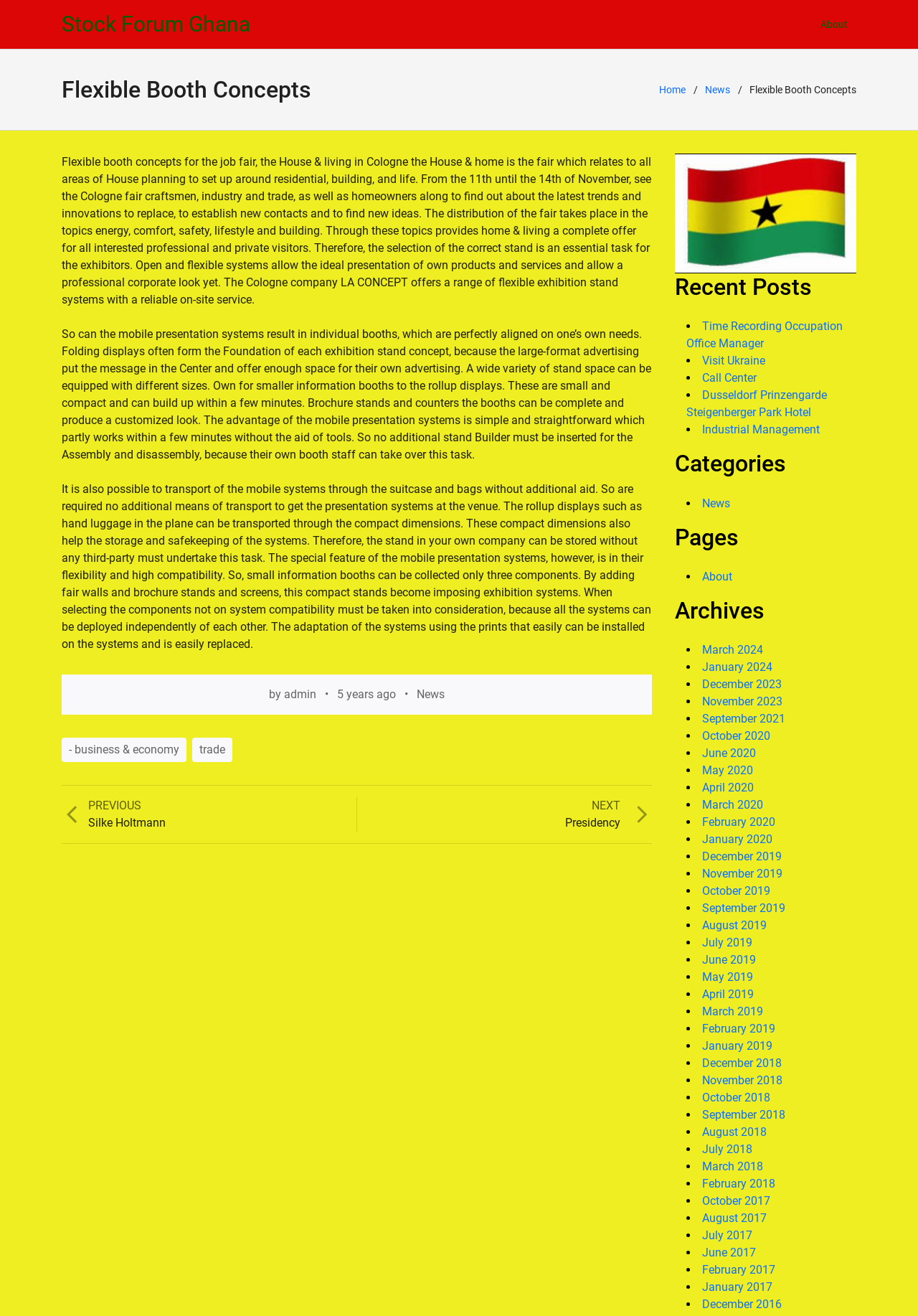Identify the bounding box coordinates for the region of the element that should be clicked to carry out the instruction: "View November 2023". The bounding box coordinates should be four float numbers between 0 and 1, i.e., [left, top, right, bottom].

None